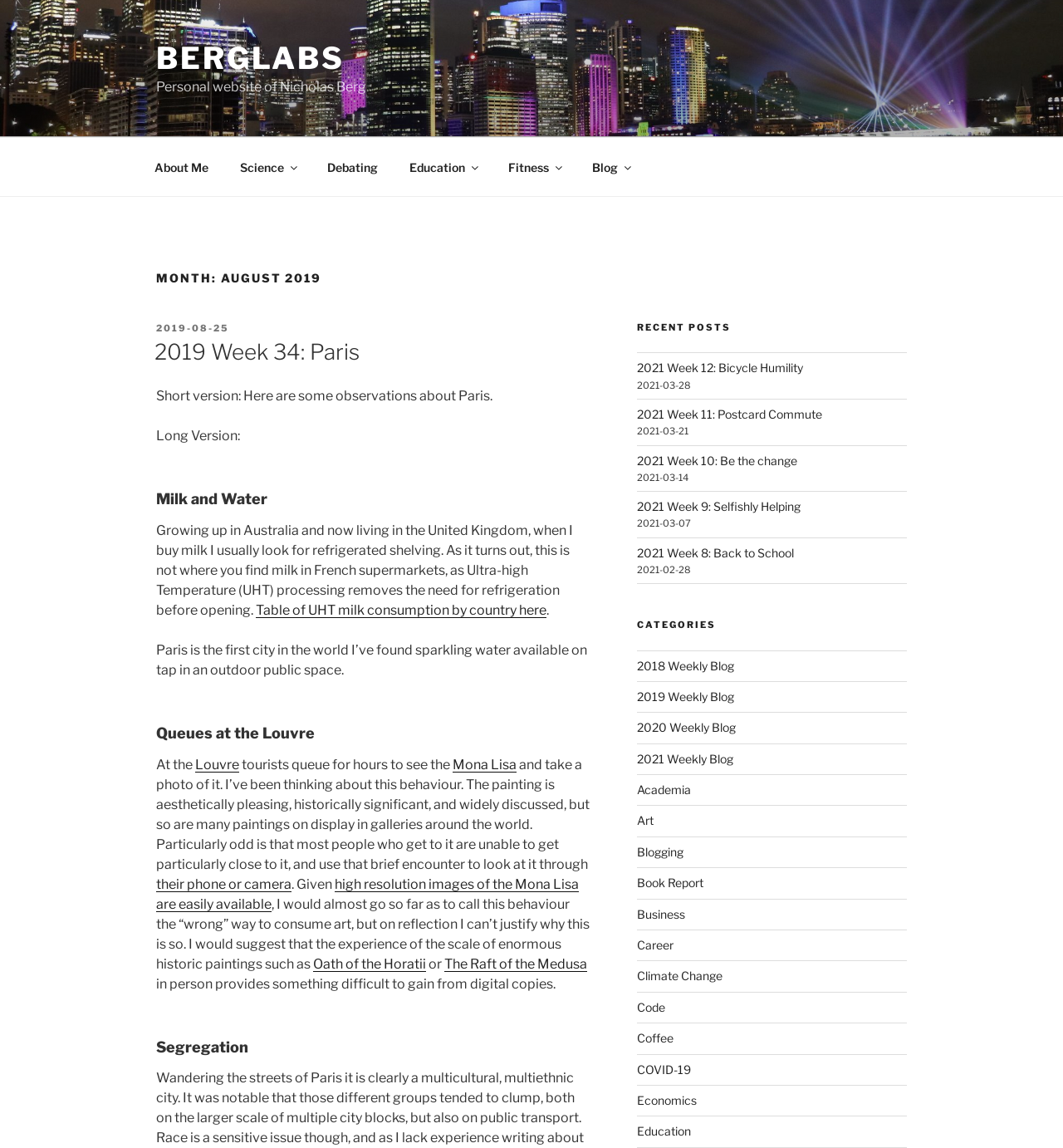Answer the question briefly using a single word or phrase: 
What is the topic of the heading 'Milk and Water'?

Food and Drink